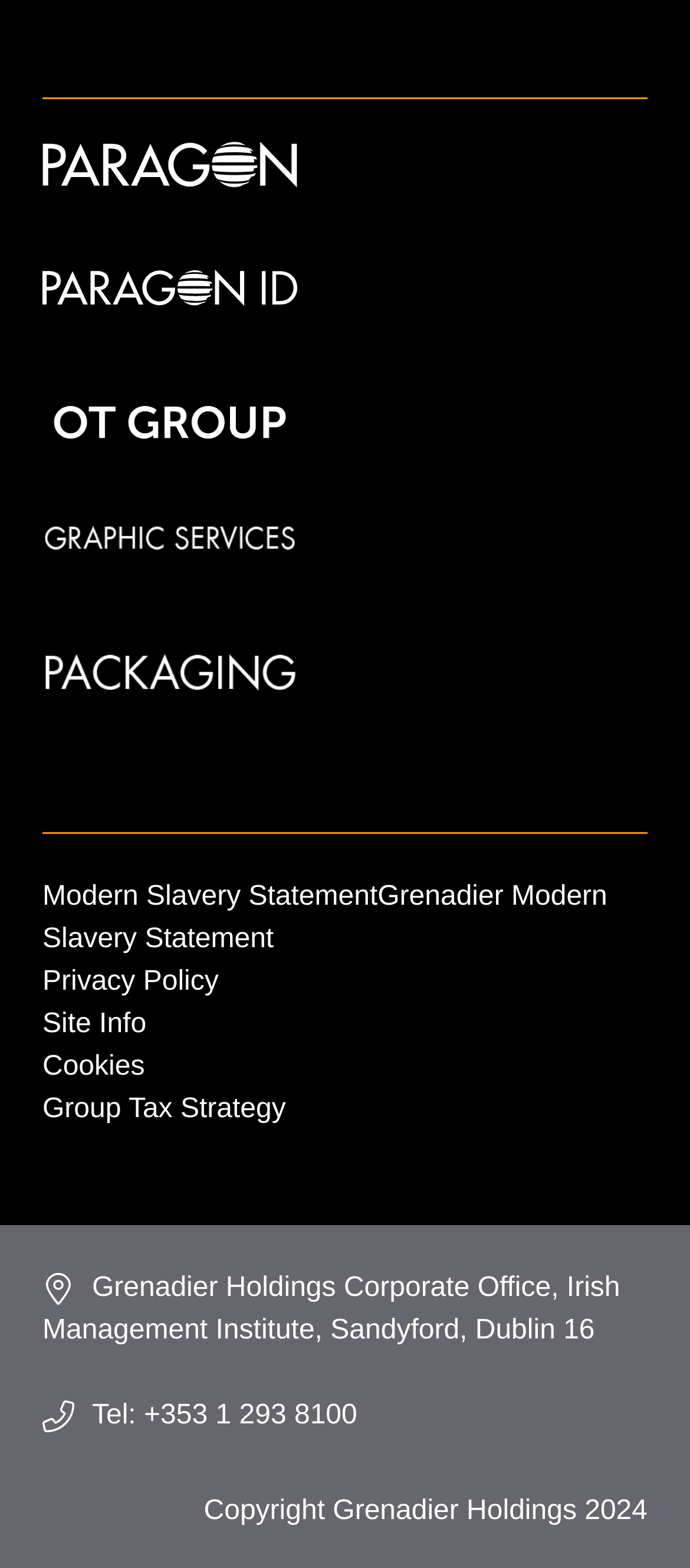Determine the bounding box coordinates for the region that must be clicked to execute the following instruction: "Check Privacy Policy".

[0.062, 0.616, 0.317, 0.635]